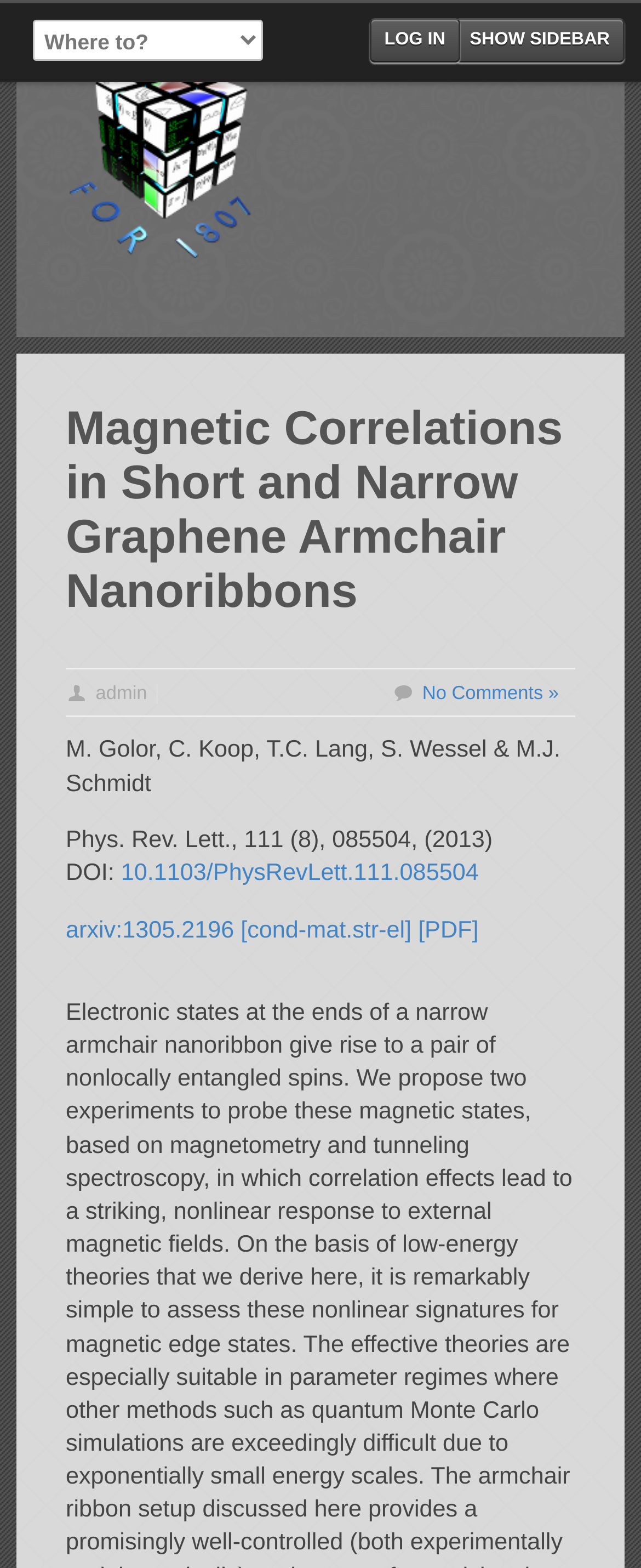Kindly respond to the following question with a single word or a brief phrase: 
What is the topic of the research?

Magnetic Correlations